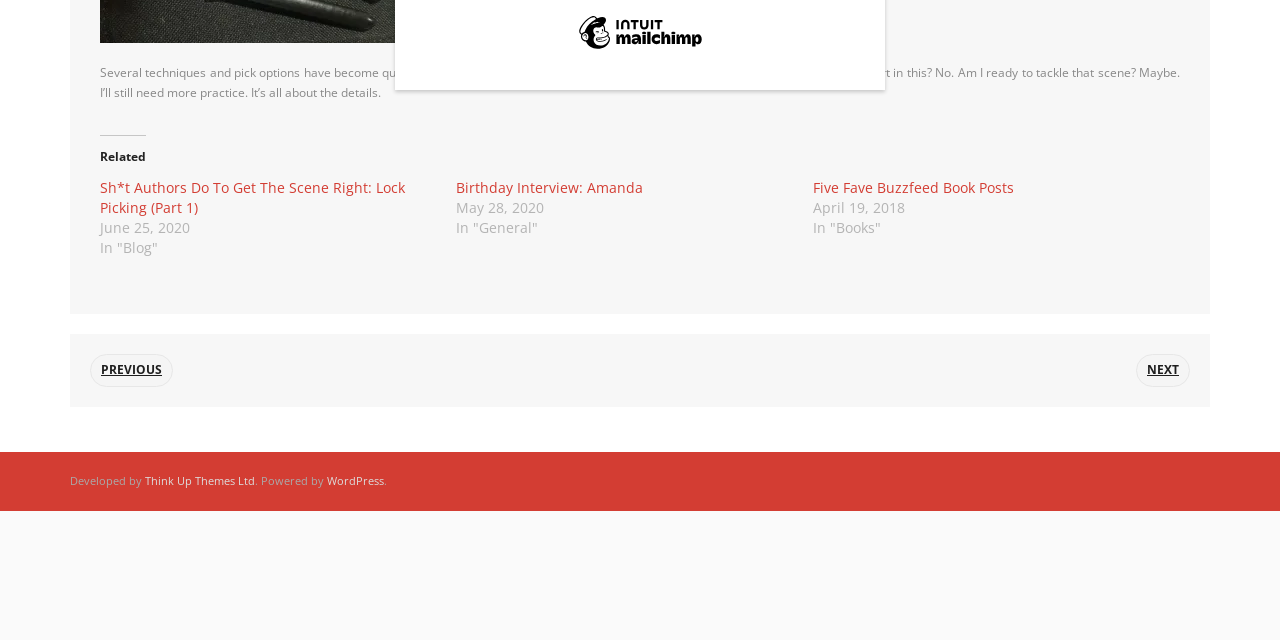Identify the bounding box coordinates for the UI element described as: "Think Up Themes Ltd". The coordinates should be provided as four floats between 0 and 1: [left, top, right, bottom].

[0.113, 0.739, 0.199, 0.762]